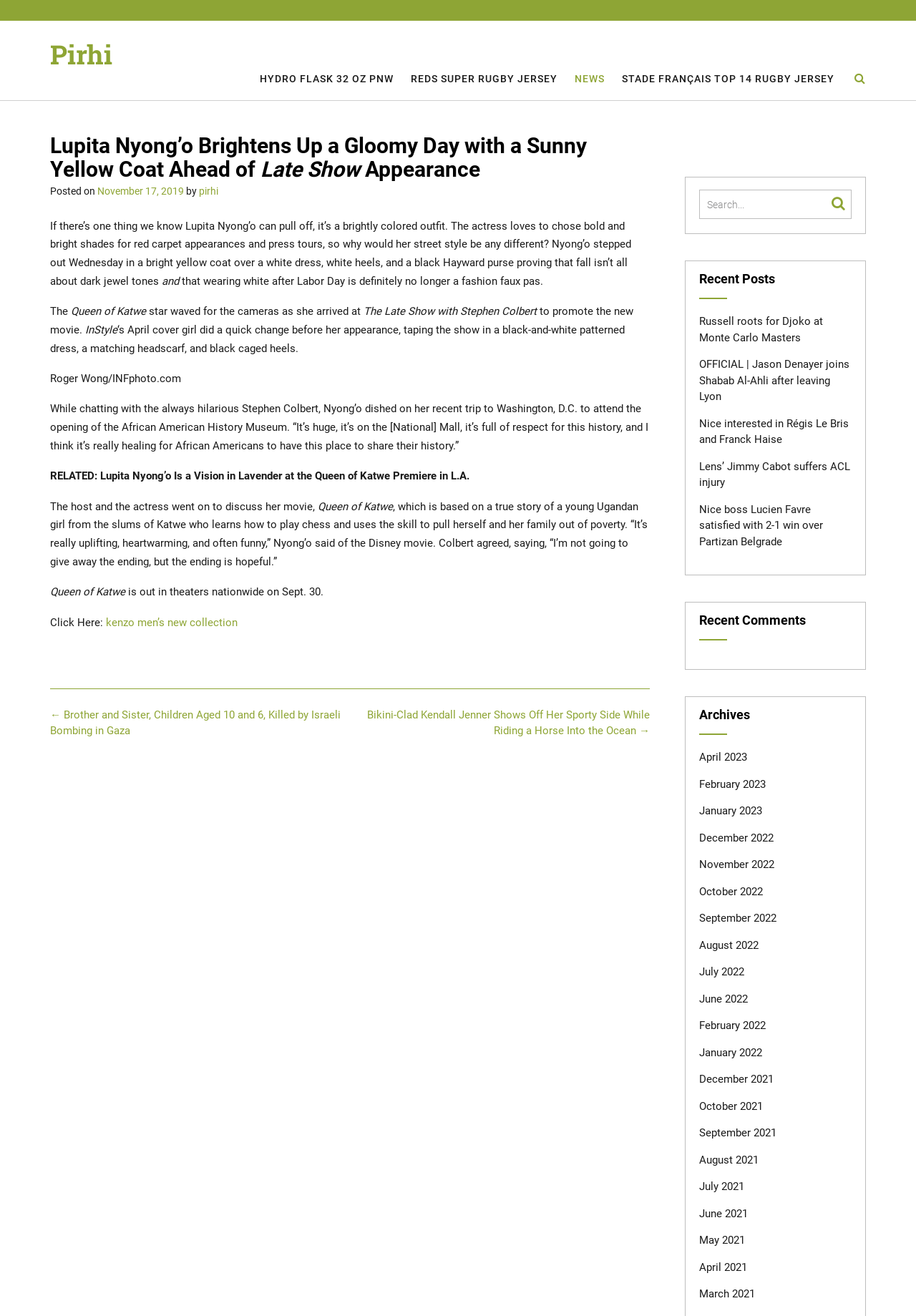Locate the bounding box coordinates of the clickable area to execute the instruction: "View recent posts". Provide the coordinates as four float numbers between 0 and 1, represented as [left, top, right, bottom].

[0.763, 0.208, 0.93, 0.227]